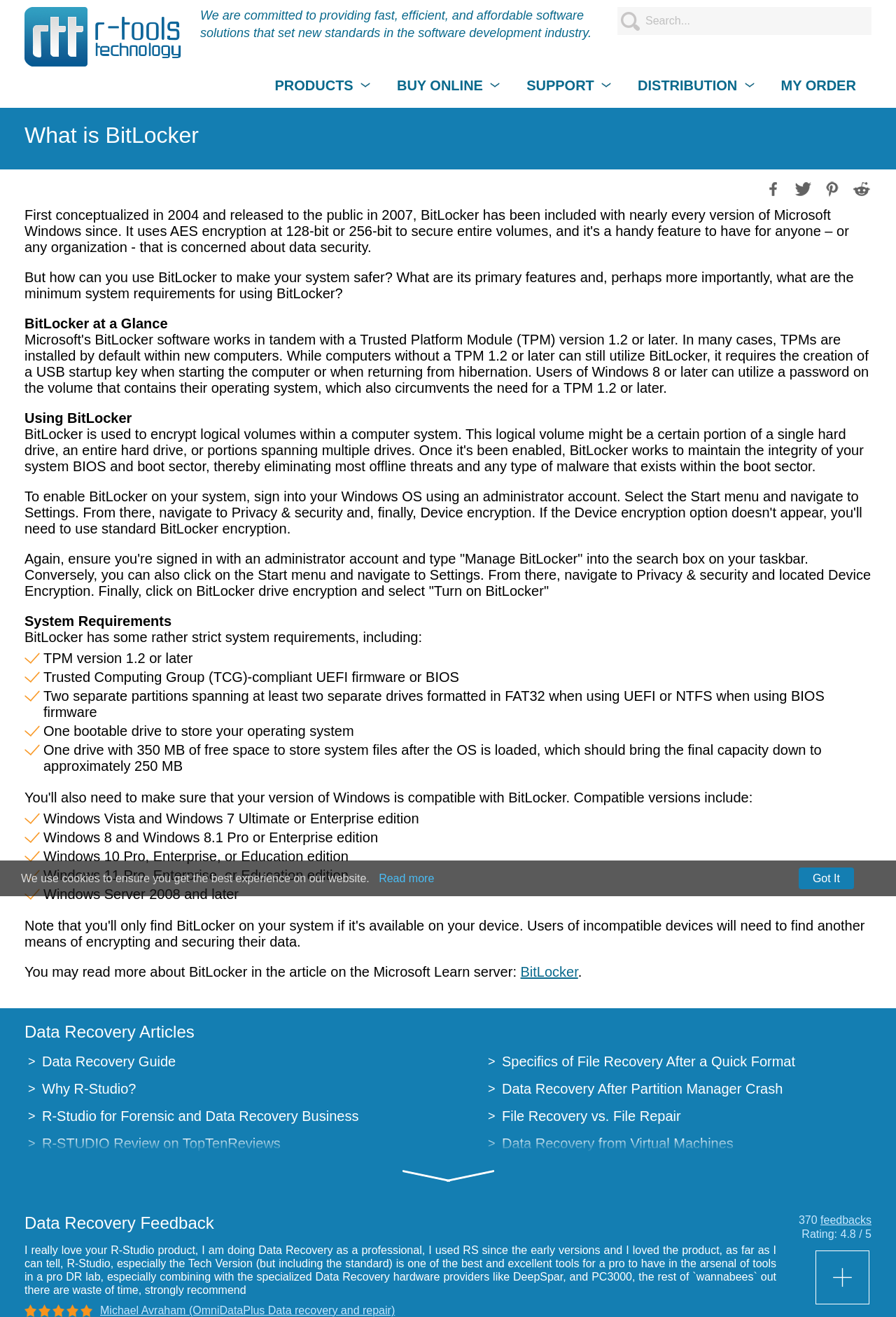Determine the bounding box coordinates of the clickable area required to perform the following instruction: "Search for something in the search box". The coordinates should be represented as four float numbers between 0 and 1: [left, top, right, bottom].

[0.689, 0.005, 0.973, 0.027]